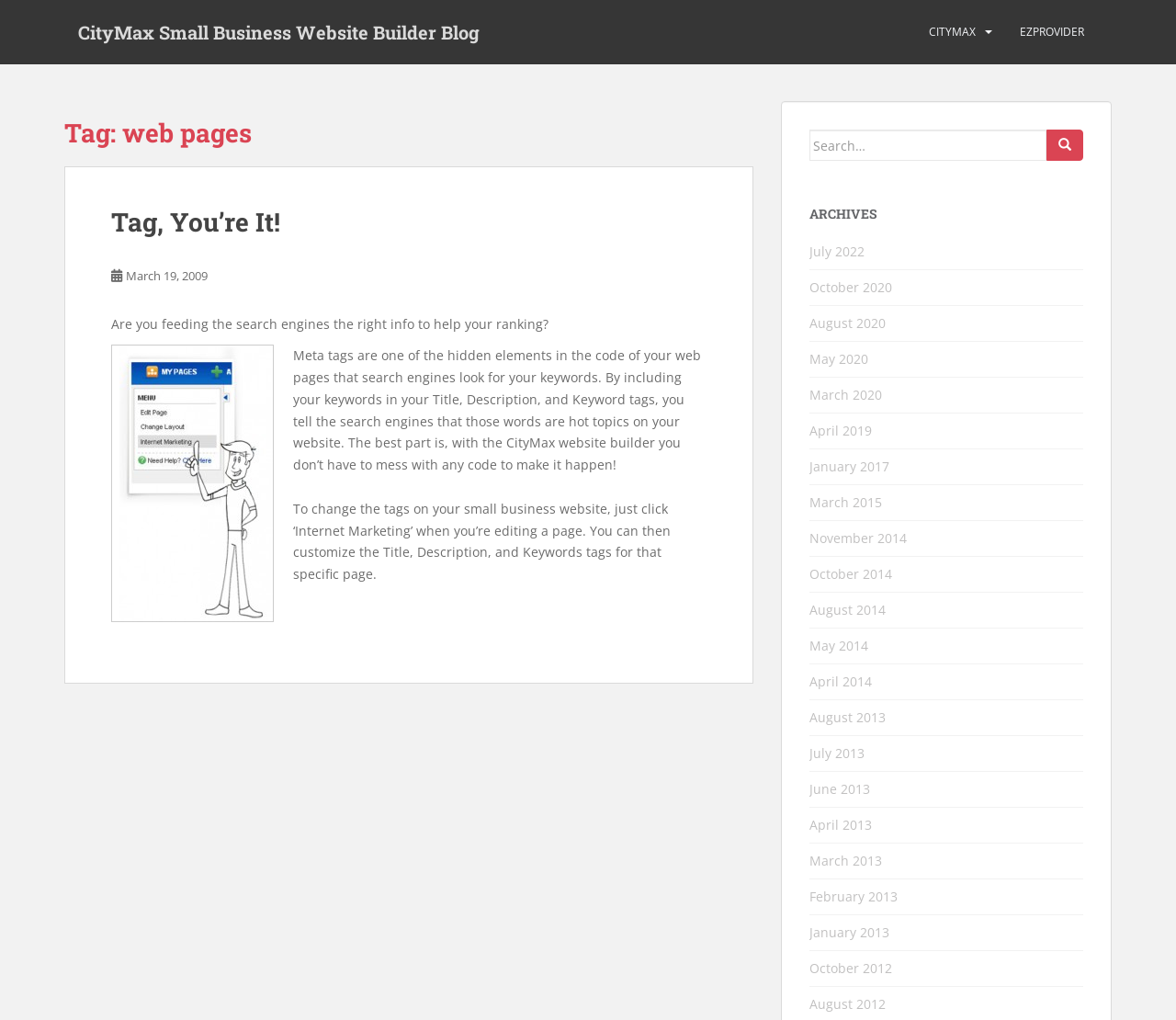What is the topic of the blog post 'Tag, You’re It!'?
Based on the image, respond with a single word or phrase.

Search engine optimization